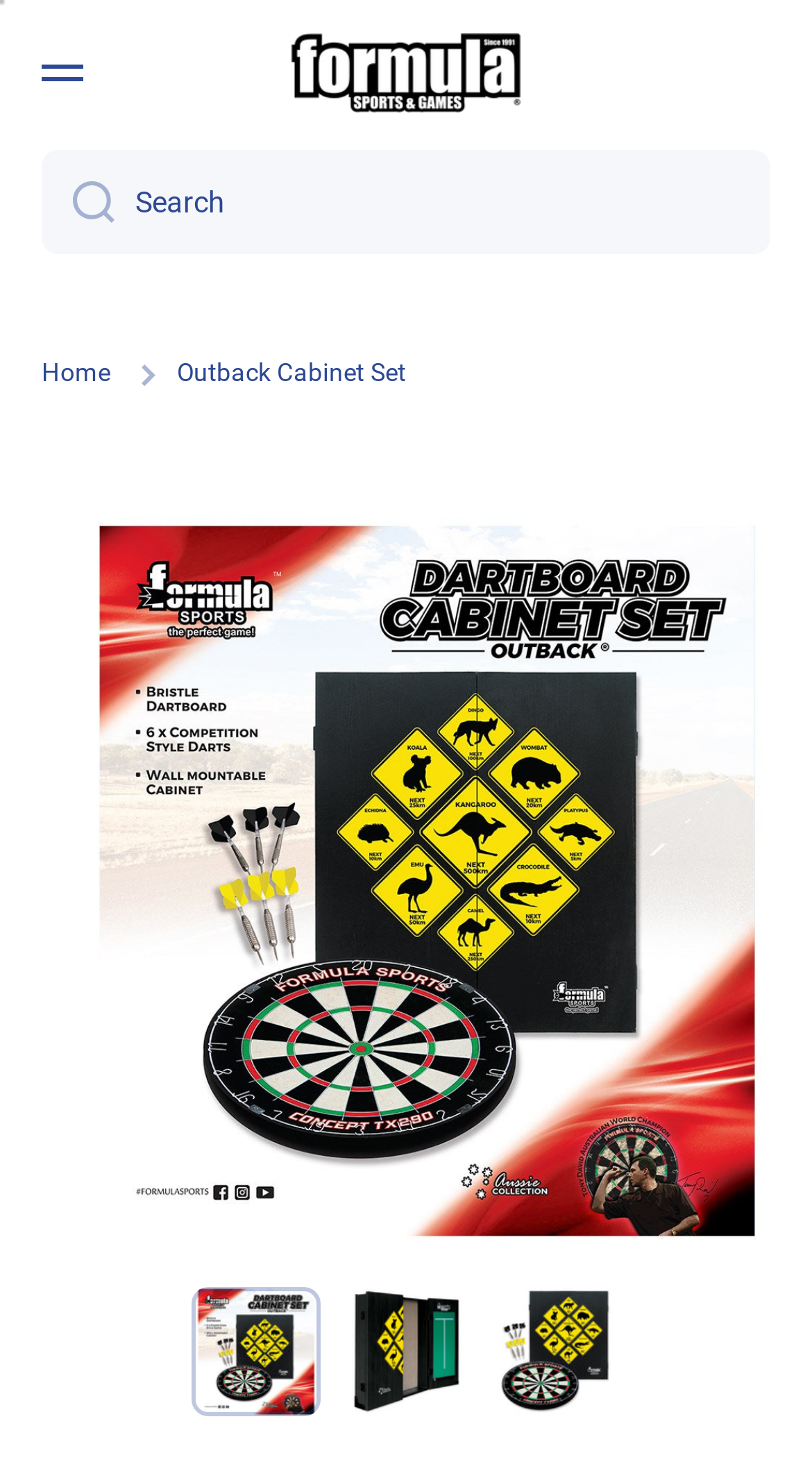Could you indicate the bounding box coordinates of the region to click in order to complete this instruction: "Expand the details section".

[0.051, 0.018, 0.133, 0.081]